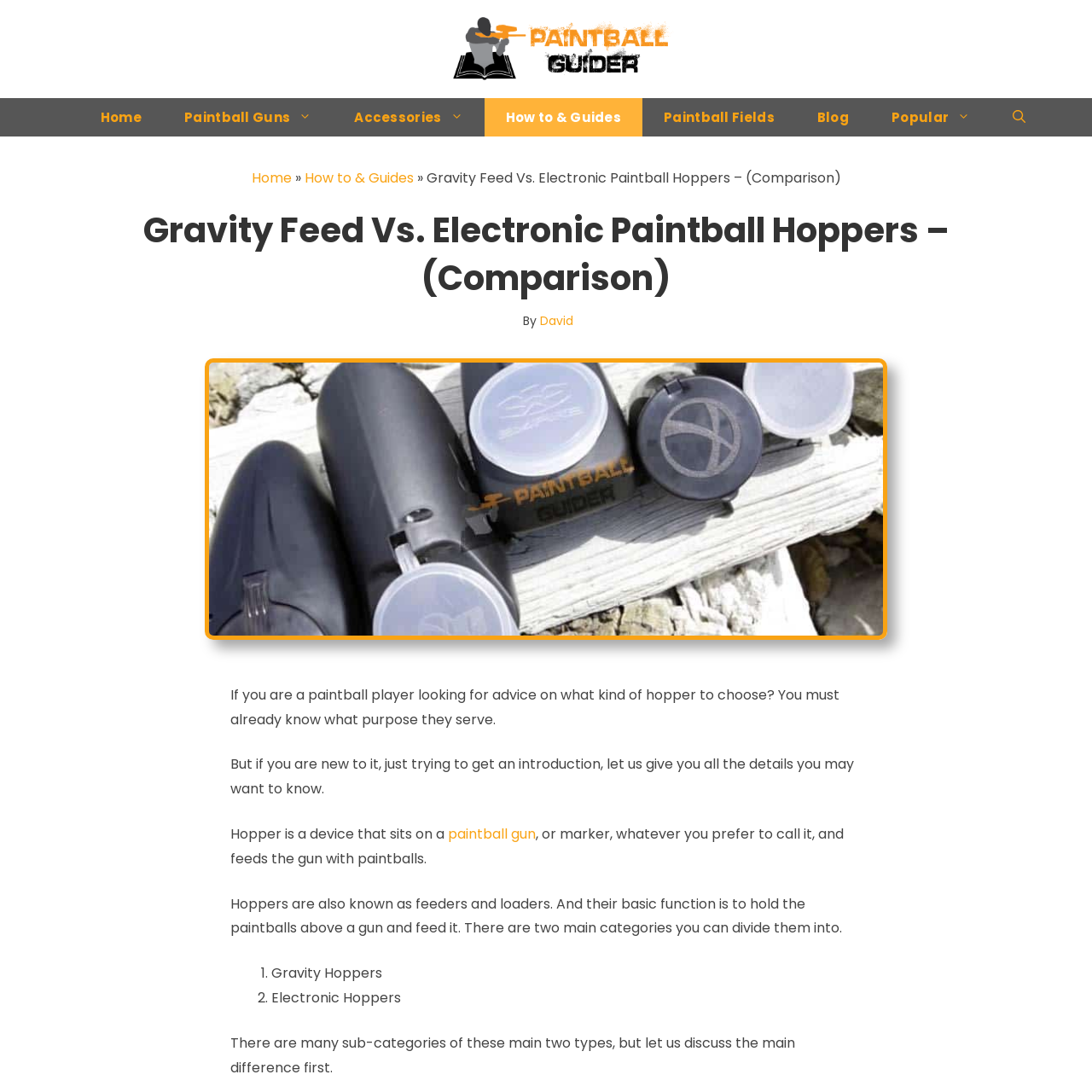Specify the bounding box coordinates of the element's region that should be clicked to achieve the following instruction: "Read the article by David". The bounding box coordinates consist of four float numbers between 0 and 1, in the format [left, top, right, bottom].

[0.495, 0.286, 0.525, 0.302]